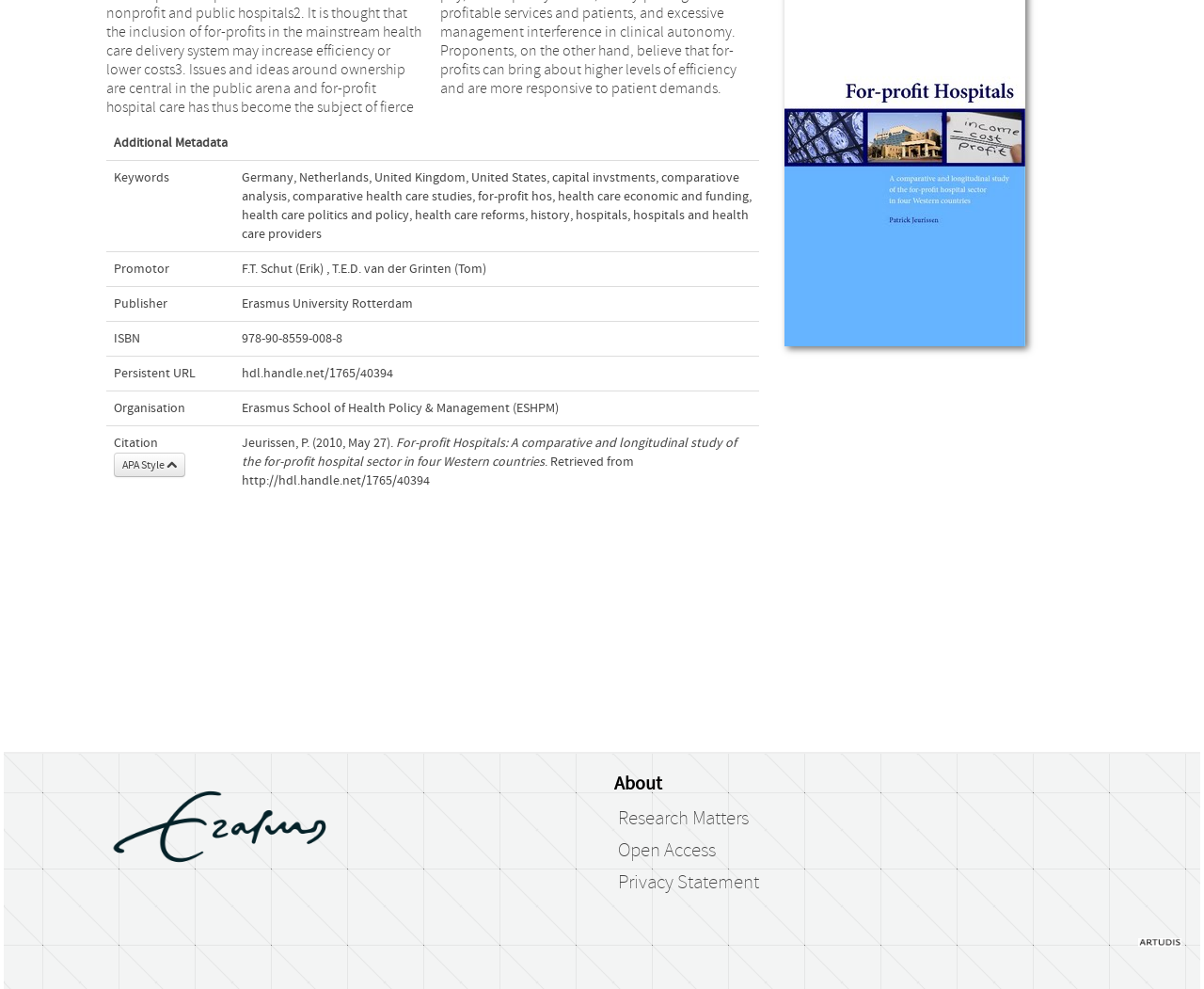Please find the bounding box for the UI element described by: "Contact Us".

None